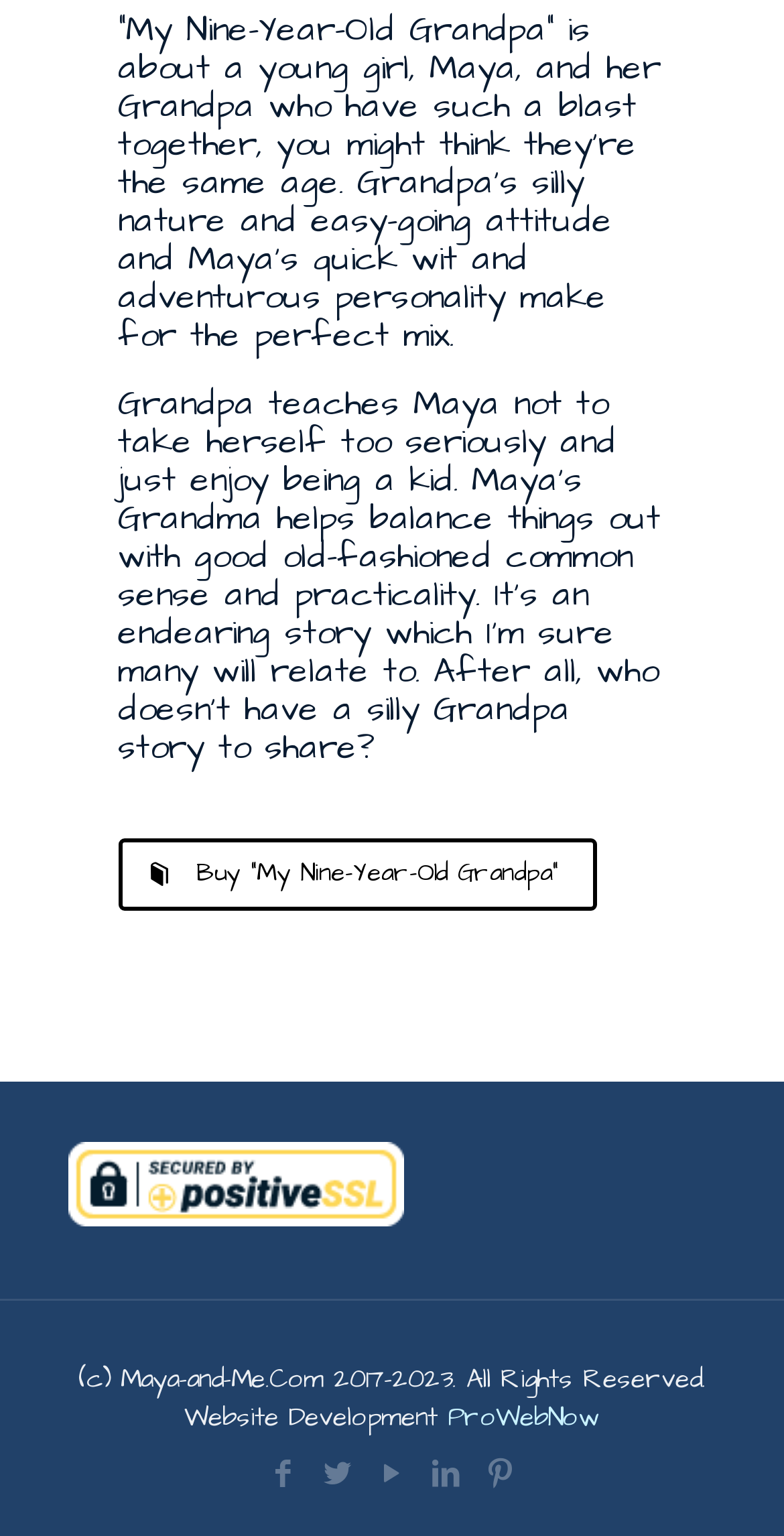What is the name of the story being described?
Look at the image and answer with only one word or phrase.

My Nine-Year-Old Grandpa